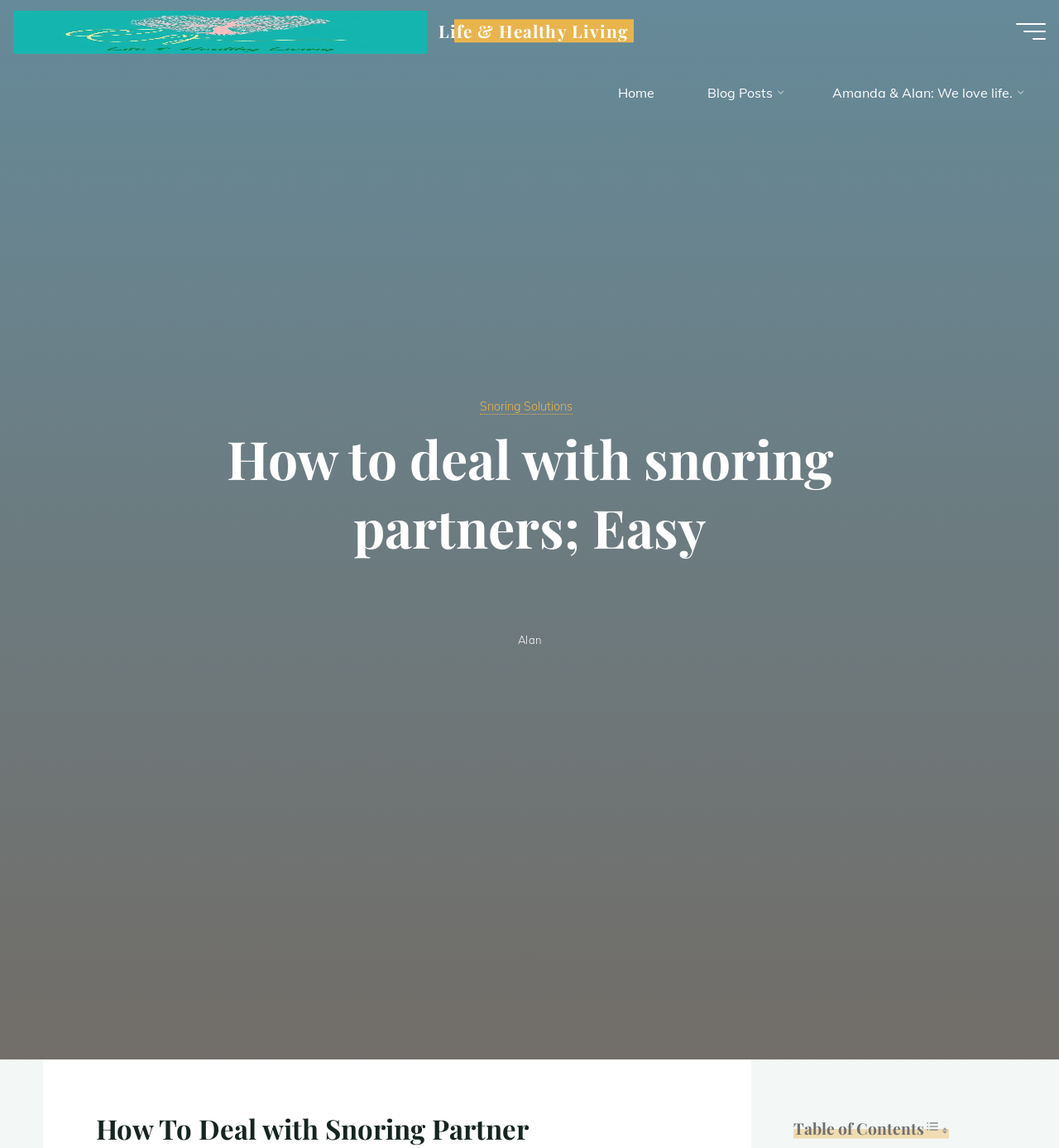Bounding box coordinates are specified in the format (top-left x, top-left y, bottom-right x, bottom-right y). All values are floating point numbers bounded between 0 and 1. Please provide the bounding box coordinate of the region this sentence describes: Follow

None